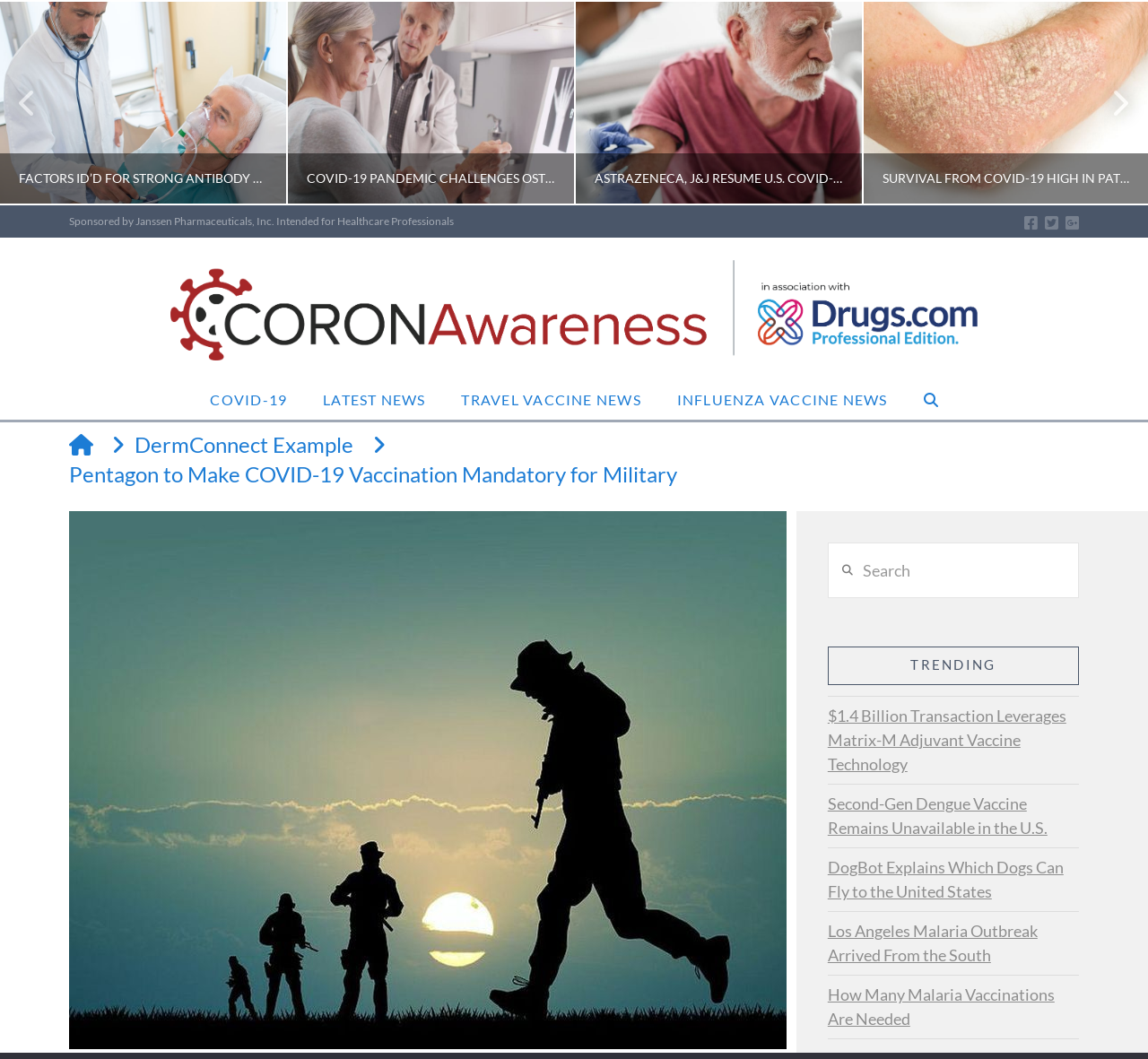Please answer the following question using a single word or phrase: 
What is the topic of the first article?

COVID-19 PANDEMIC CHALLENGES OSTEOPOROSIS MANAGEMENT